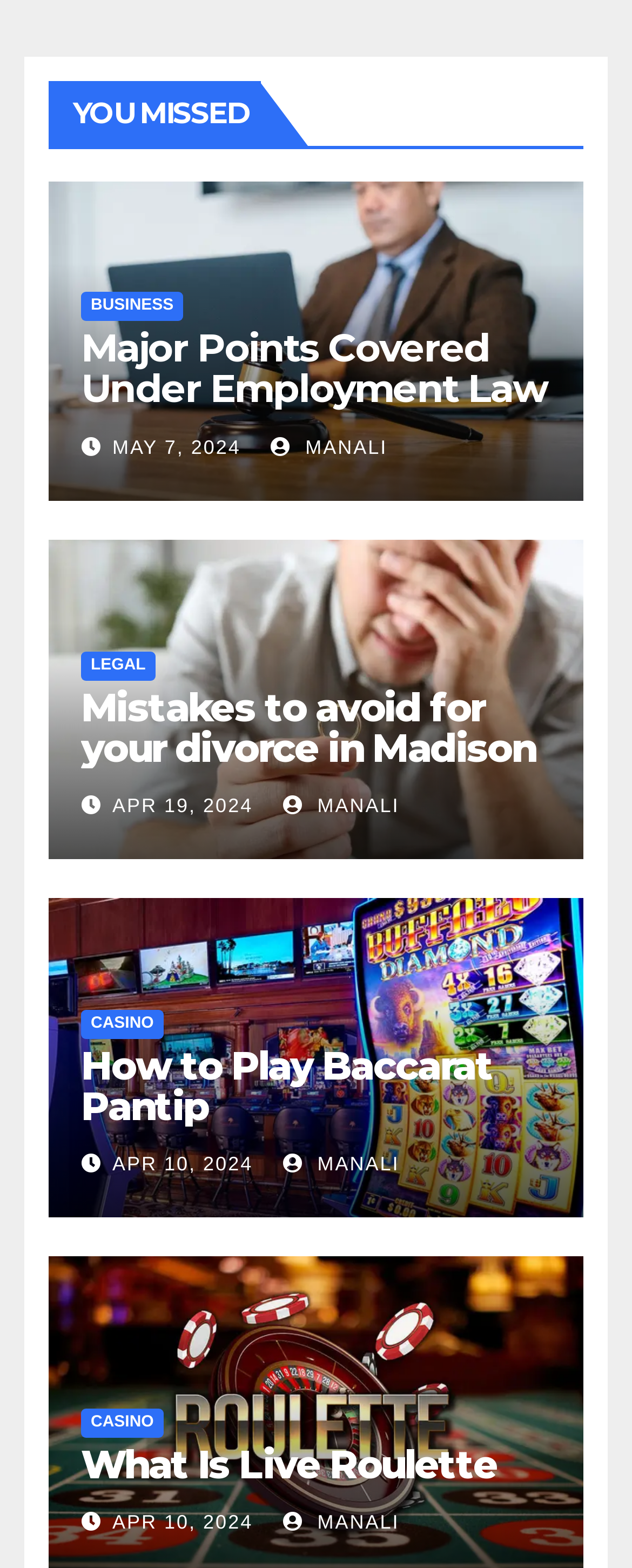What is the date of the second article?
Look at the image and provide a short answer using one word or a phrase.

APR 19, 2024